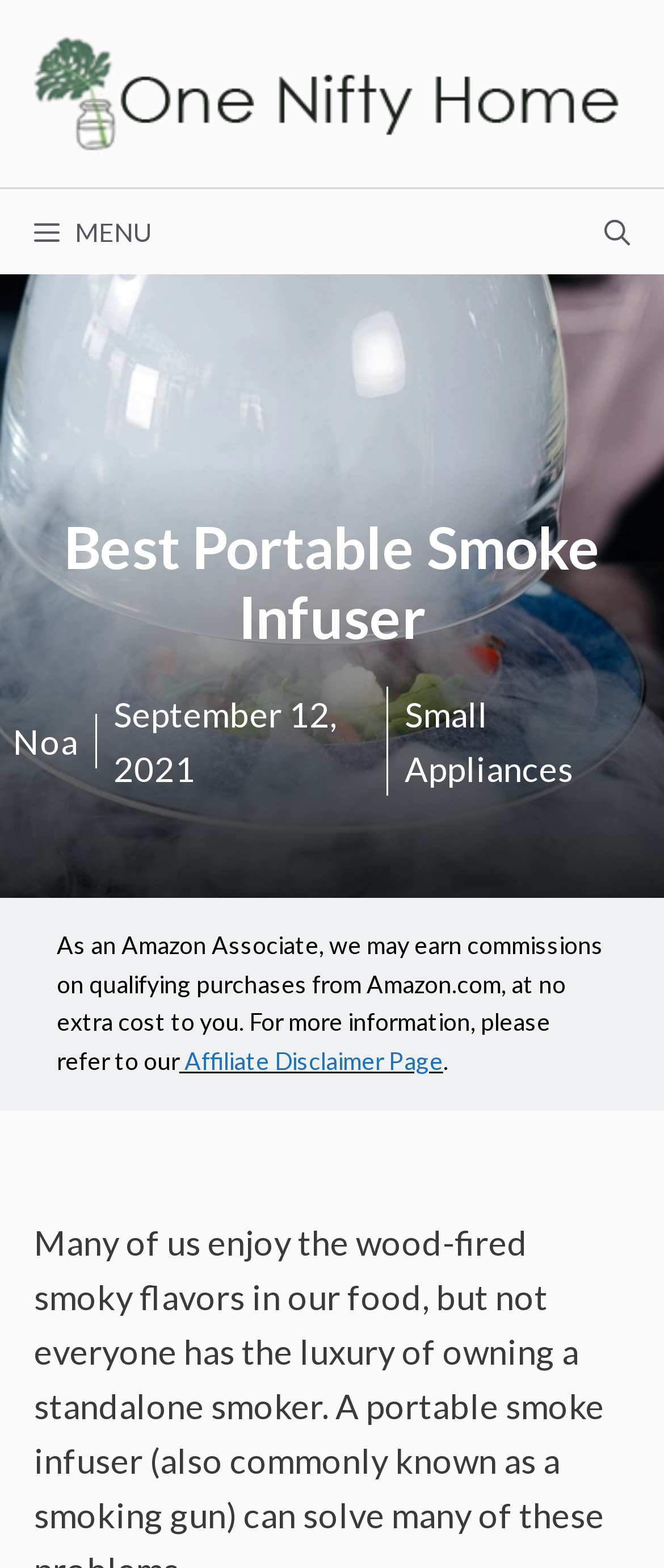What is the purpose of the link at the bottom?
Refer to the image and provide a thorough answer to the question.

I inferred the purpose of the link at the bottom by looking at the text 'Affiliate Disclaimer Page', which suggests that the link leads to a page explaining the website's affiliate policy.